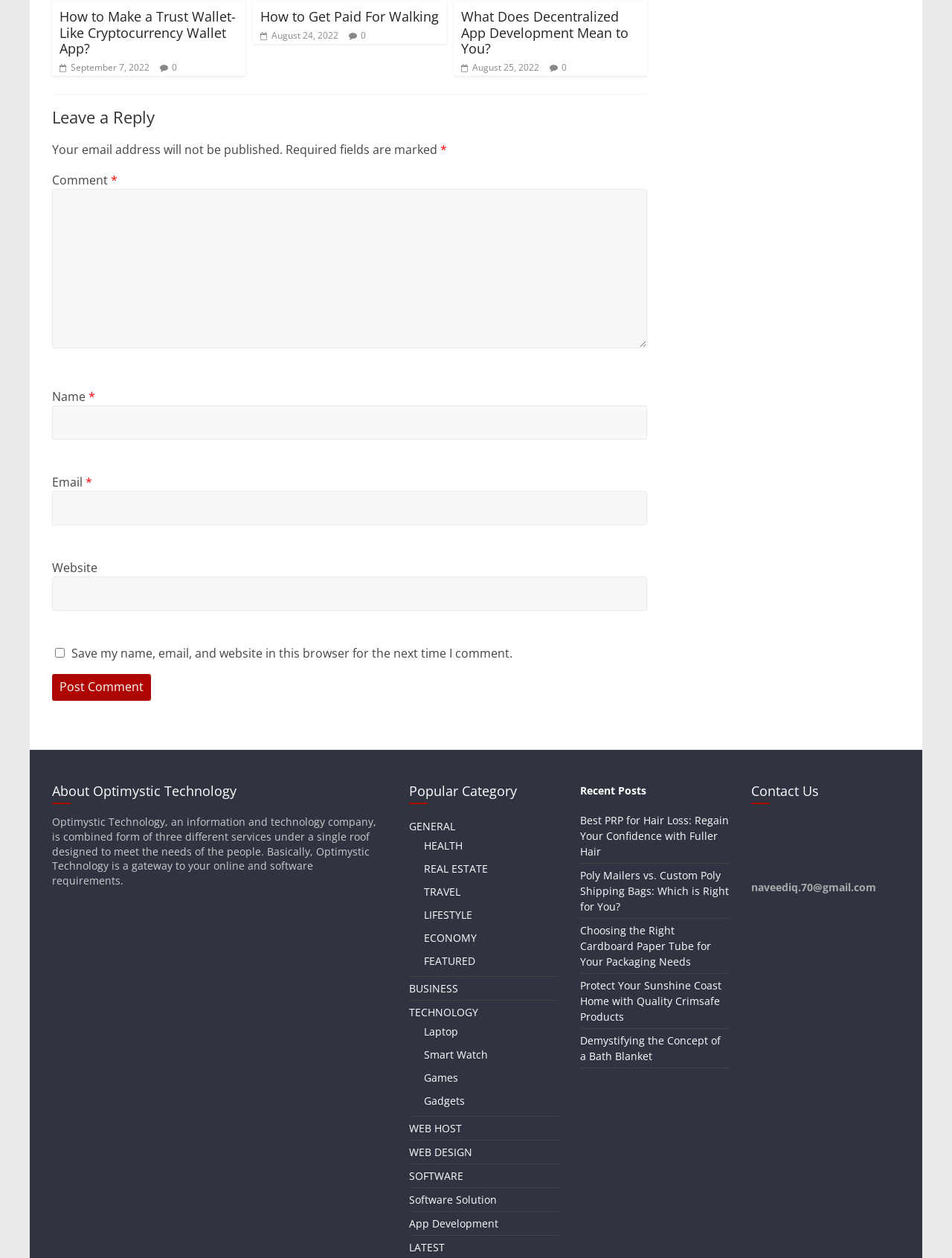What is the name of the company behind the website? Using the information from the screenshot, answer with a single word or phrase.

Optimystic Technology